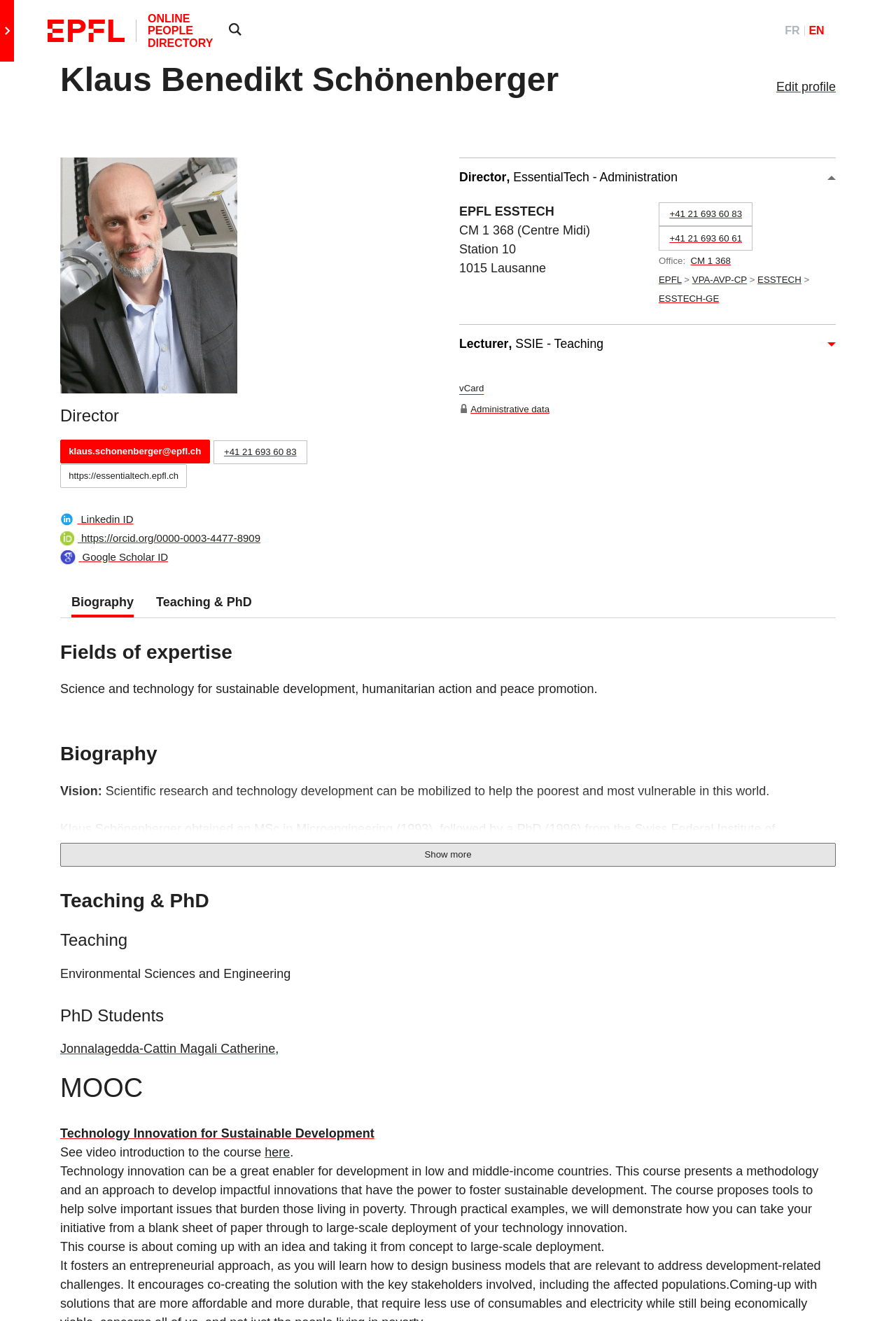What is the text of the webpage's headline?

ONLINE PEOPLE DIRECTORY